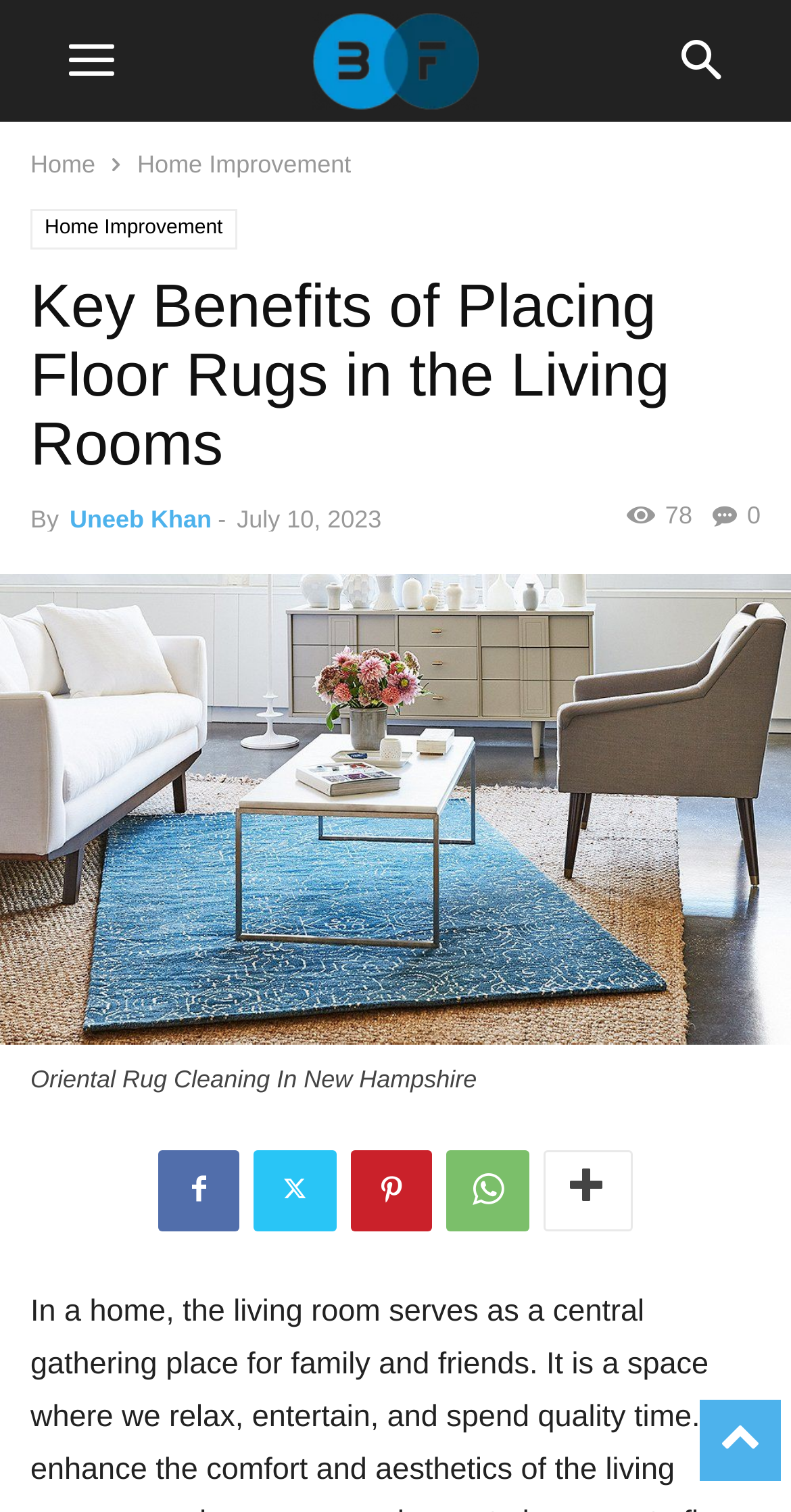How many views does the article have?
Provide a comprehensive and detailed answer to the question.

The number of views of the article can be found by looking at the section that contains the title of the article. There is a label that shows the number of views, which is 78.